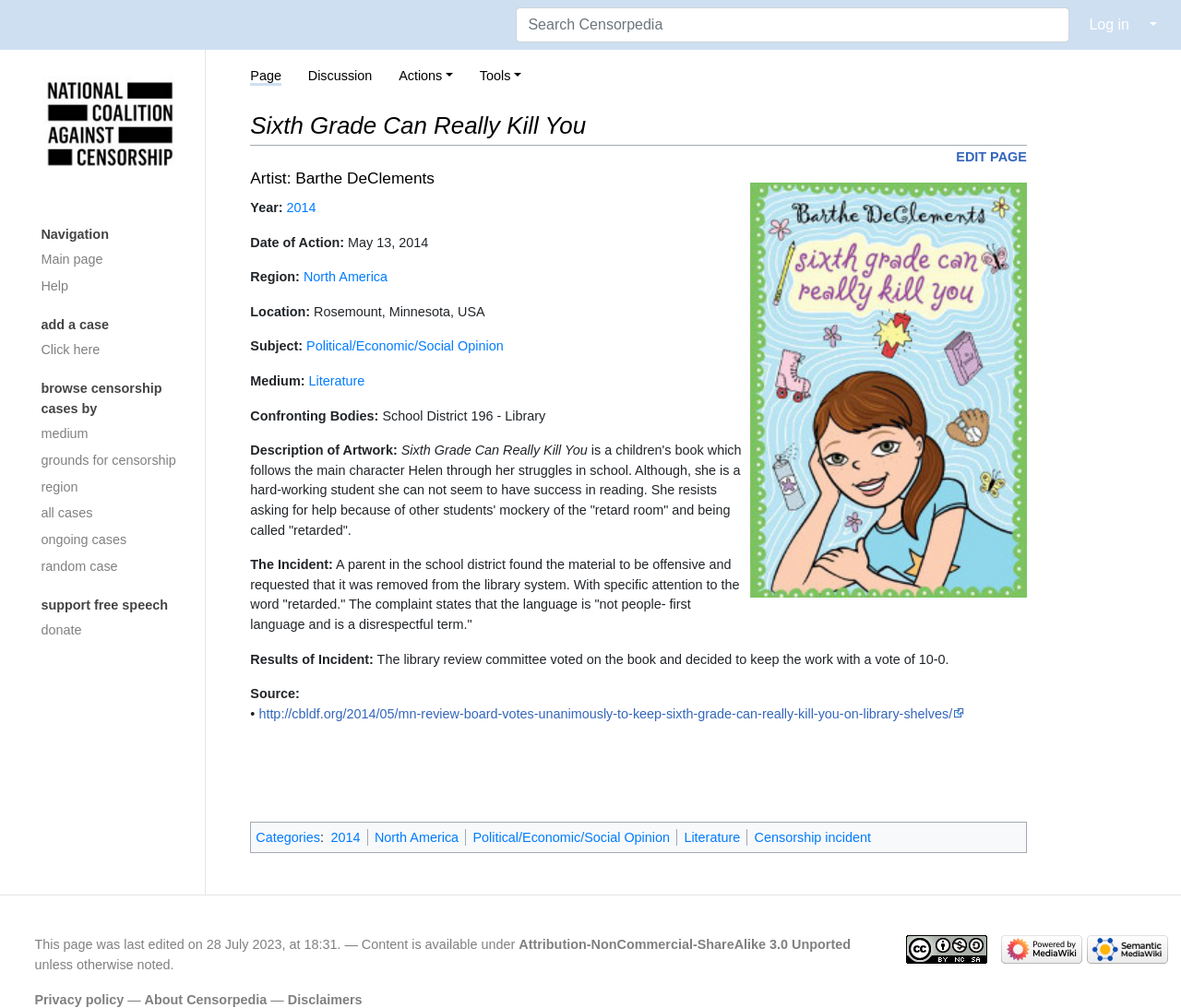Pinpoint the bounding box coordinates of the area that must be clicked to complete this instruction: "Search Censorpedia".

[0.437, 0.007, 0.906, 0.042]